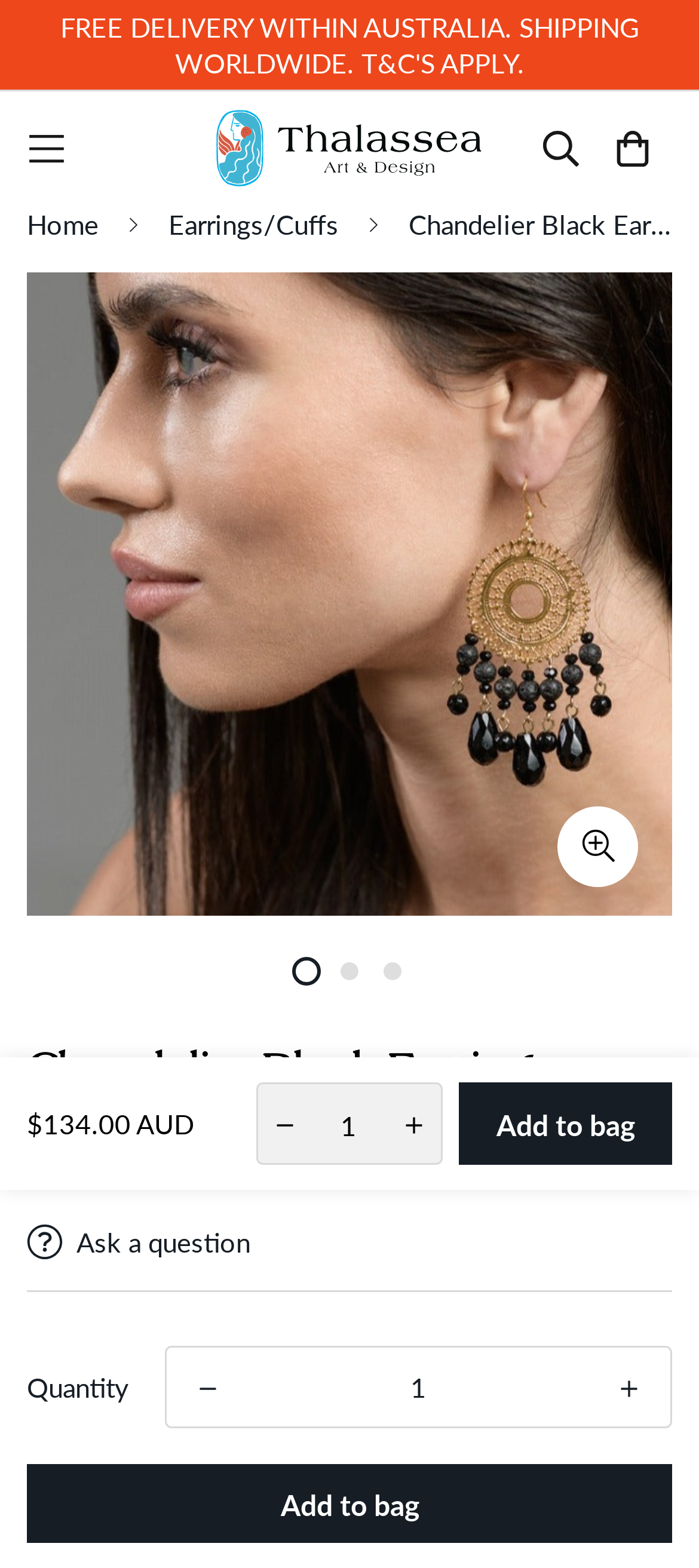What is the price of the earrings?
Look at the image and answer the question with a single word or phrase.

$134.00 AUD